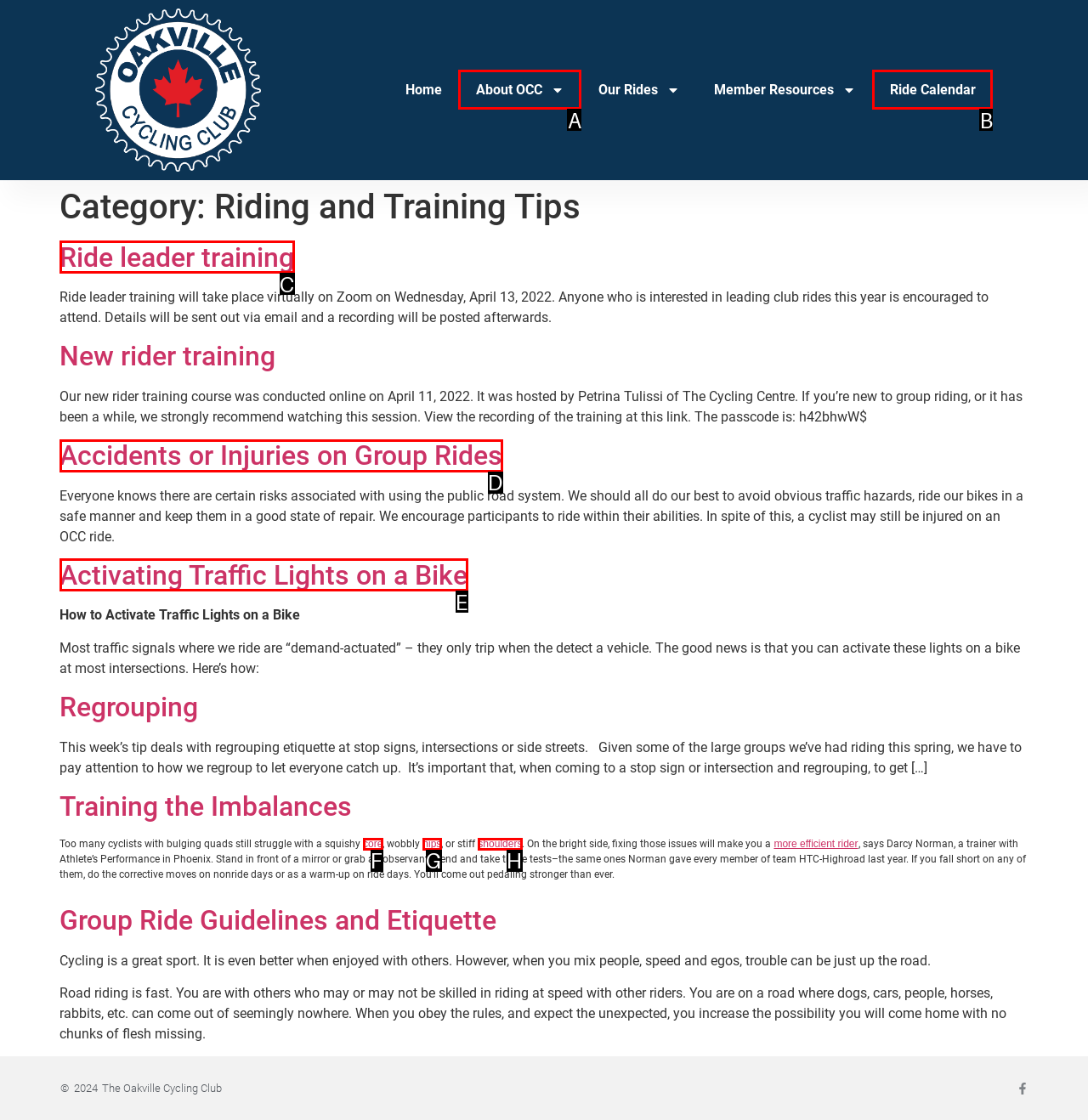Choose the letter of the UI element necessary for this task: Read about Activating Traffic Lights on a Bike
Answer with the correct letter.

E